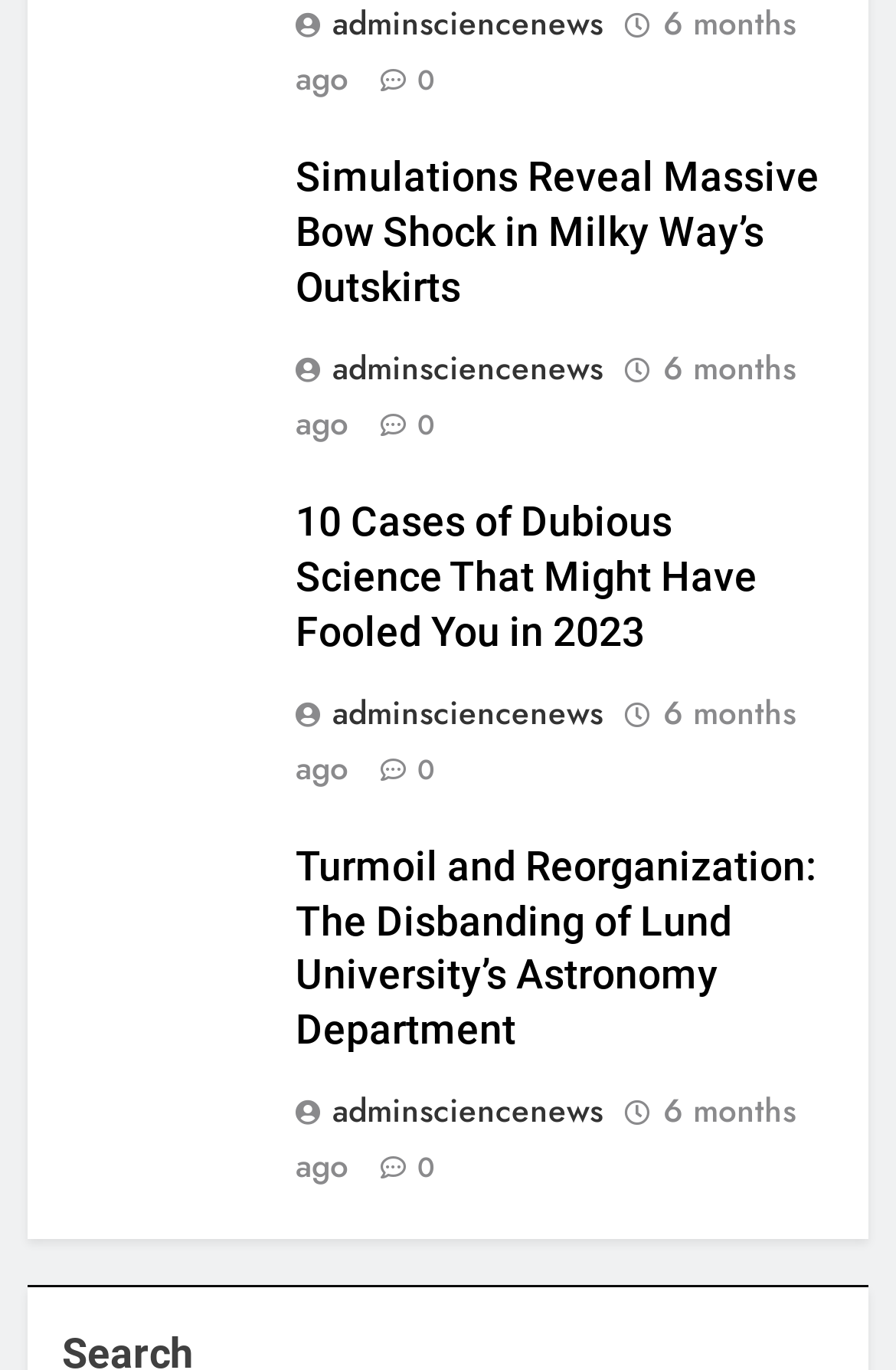What is the purpose of the icons with '0' text?
Answer the question with a single word or phrase, referring to the image.

Share or like